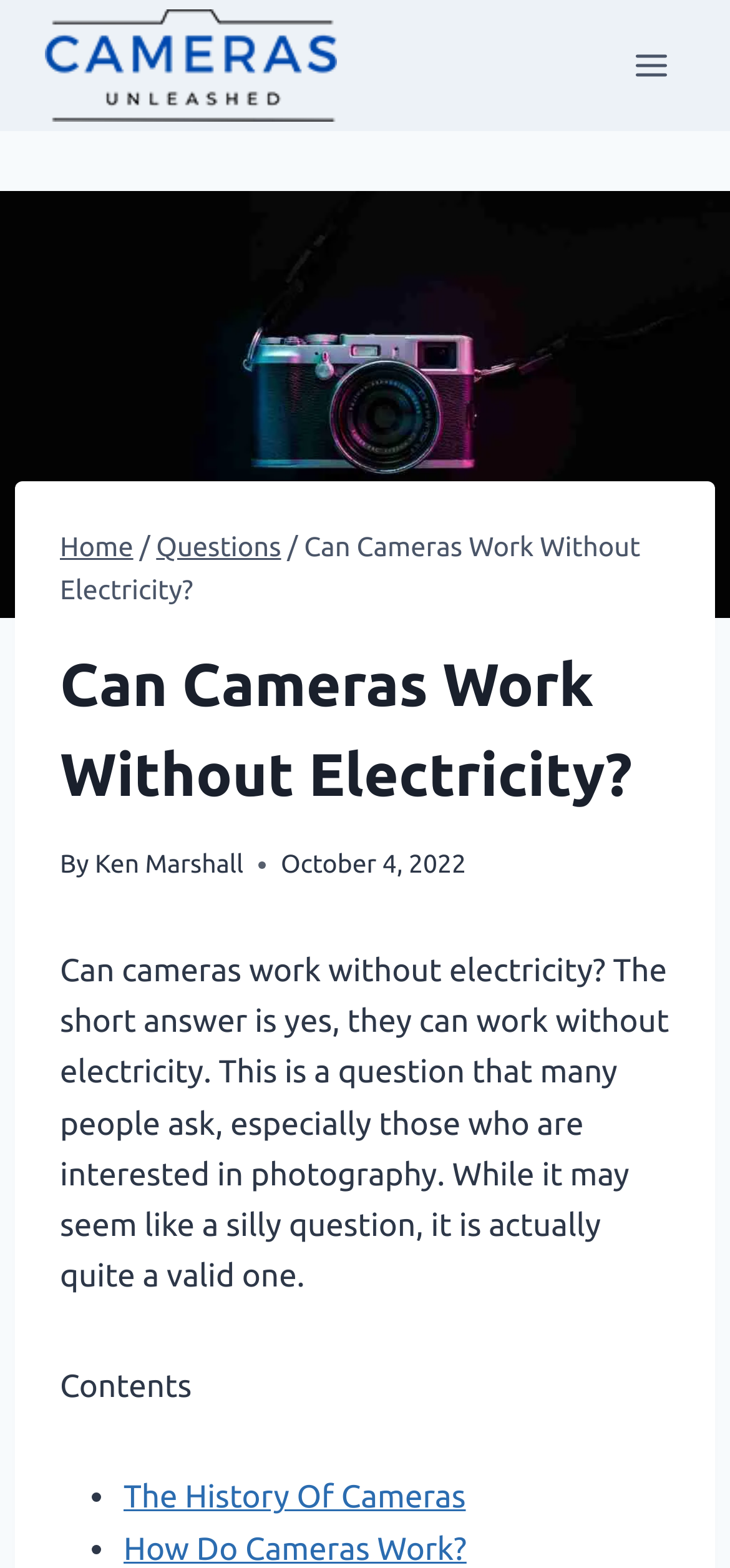Using details from the image, please answer the following question comprehensively:
What is the first topic mentioned in the contents section?

The contents section is listed below the introductory paragraph, and the first topic mentioned is 'The History Of Cameras', which is a link to a related article or section.